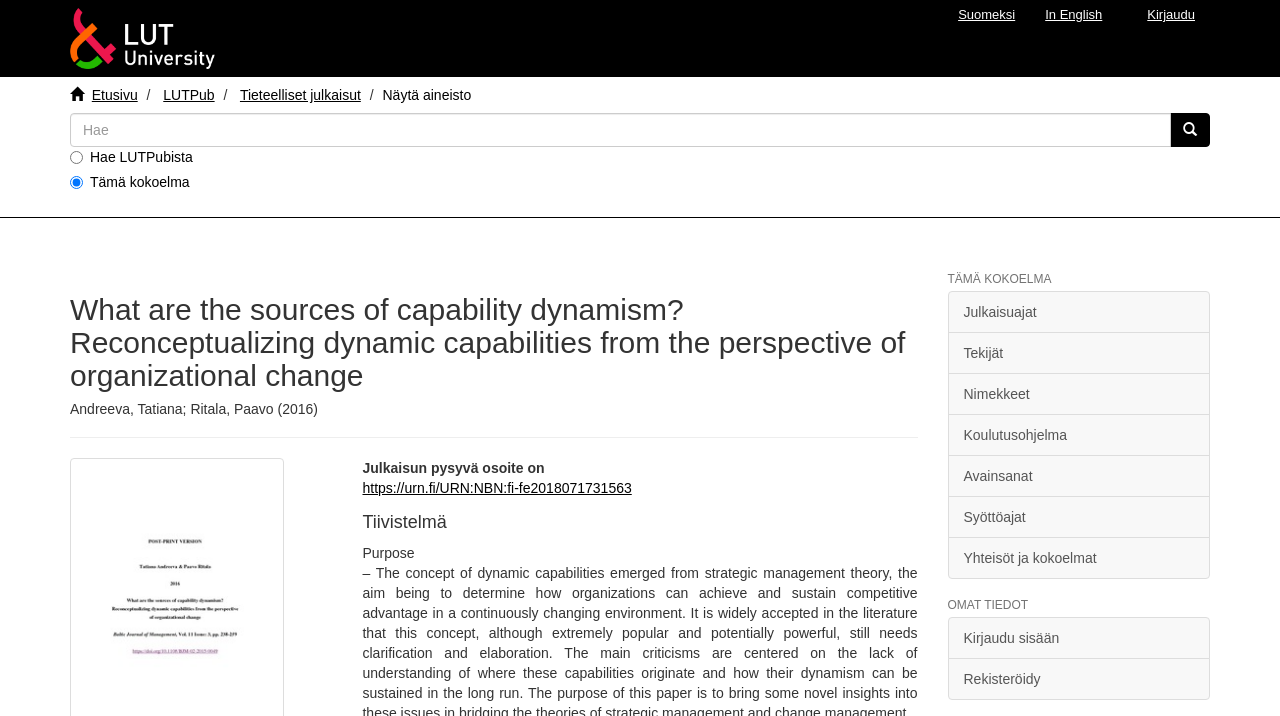Answer the question using only a single word or phrase: 
What is the URL of the publication?

https://urn.fi/URN:NBN:fi-fe2018071731563